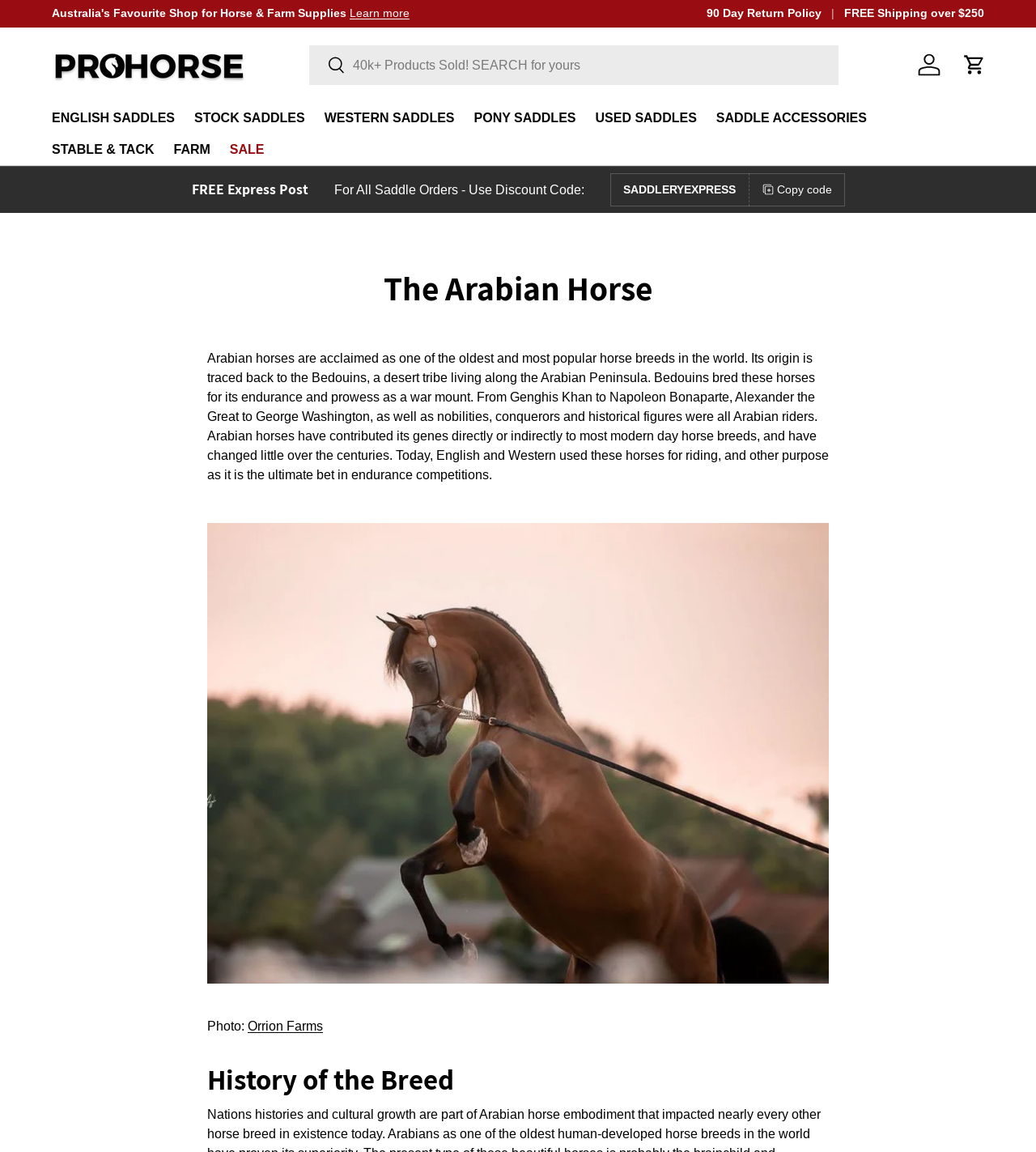Please find the bounding box for the following UI element description. Provide the coordinates in (top-left x, top-left y, bottom-right x, bottom-right y) format, with values between 0 and 1: Skip to content

[0.049, 0.011, 0.091, 0.029]